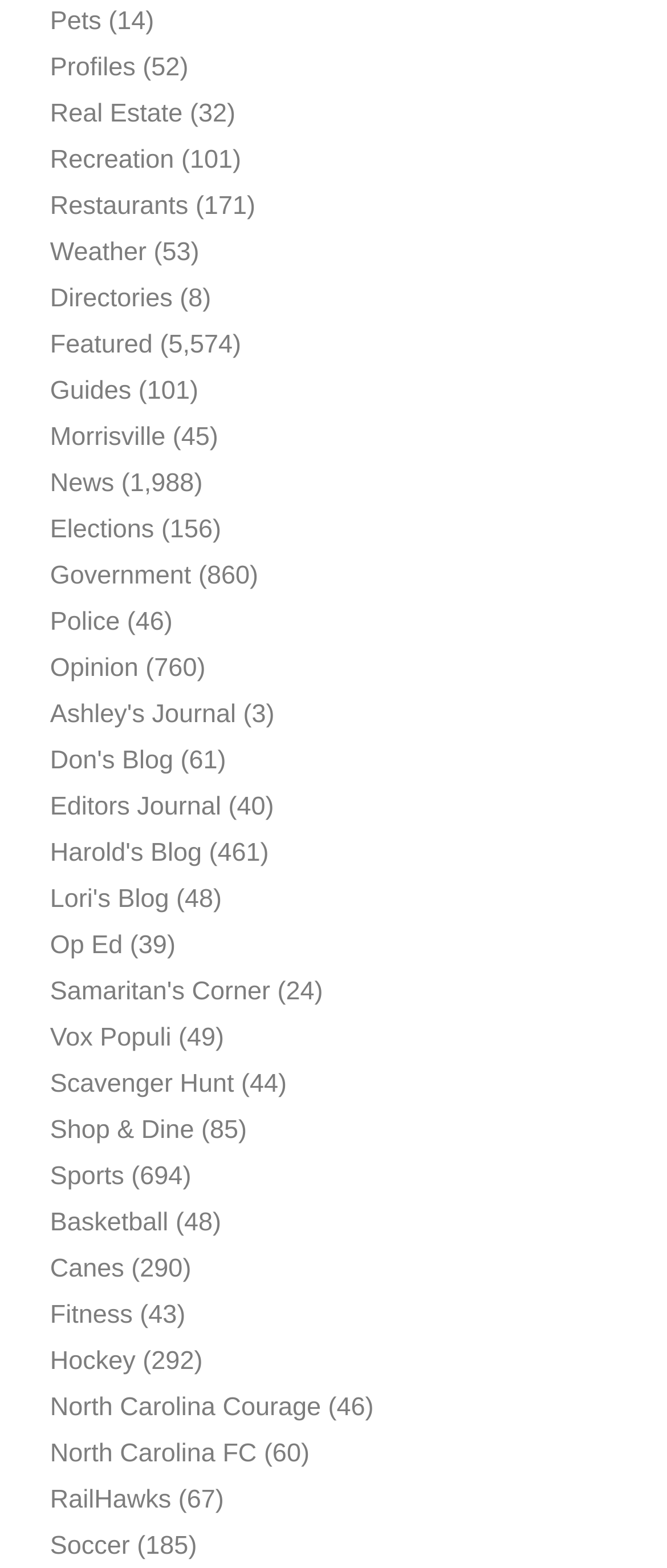Provide your answer in a single word or phrase: 
What is the category of 'North Carolina Courage'?

Sports